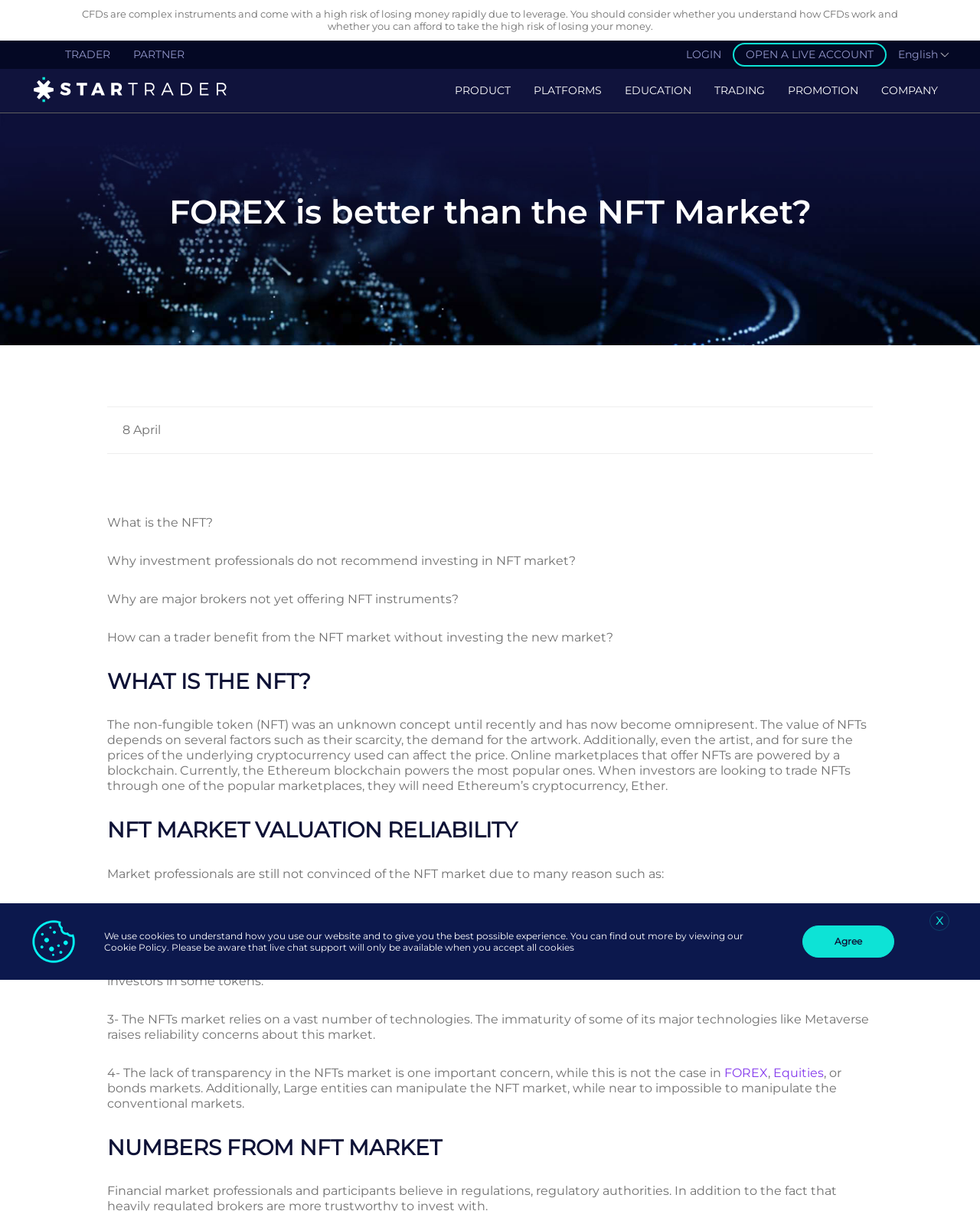Please identify the bounding box coordinates of the clickable area that will allow you to execute the instruction: "Click on the STARTRADER logo".

[0.031, 0.057, 0.234, 0.093]